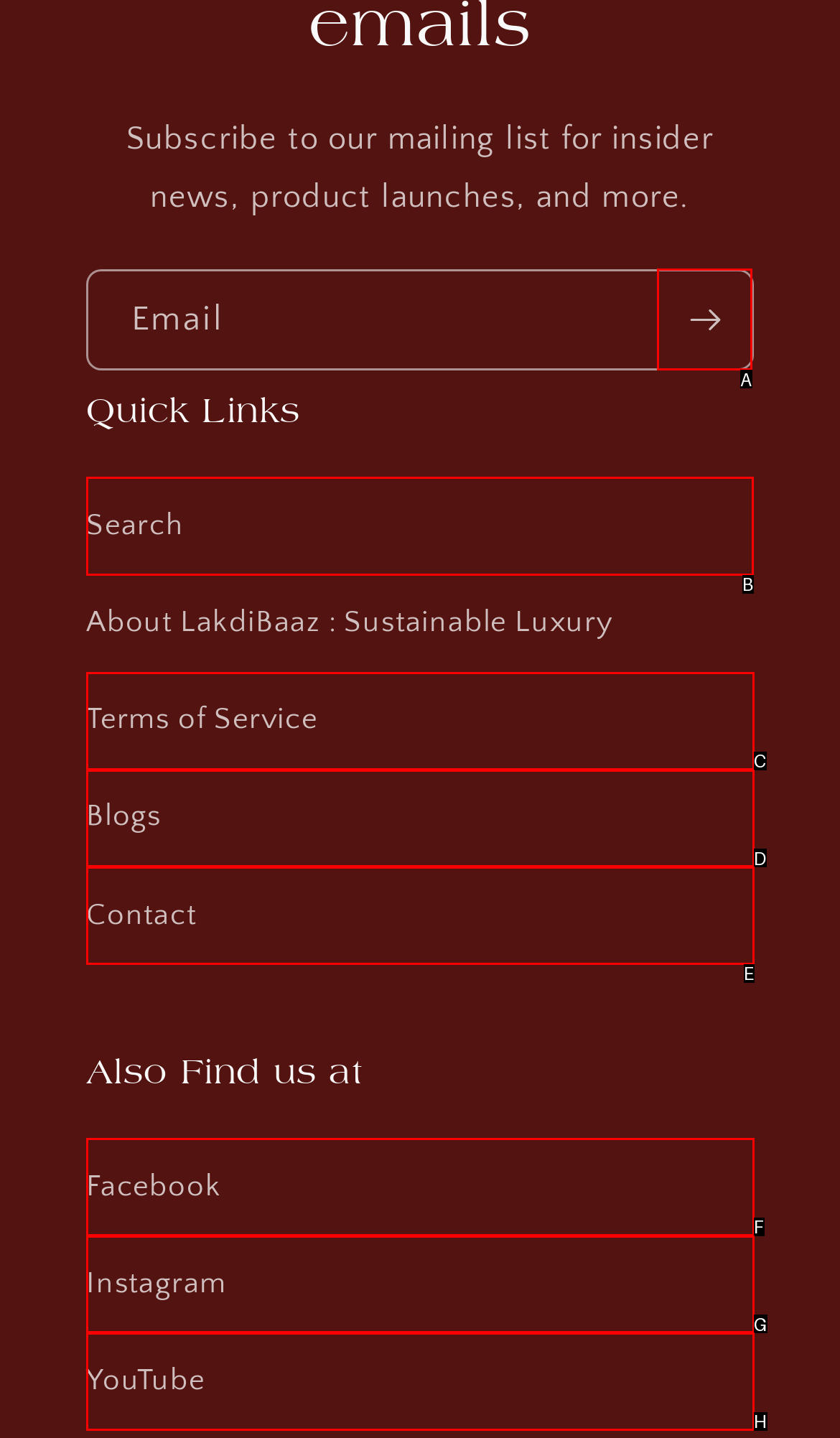Specify which HTML element I should click to complete this instruction: Search the website Answer with the letter of the relevant option.

B